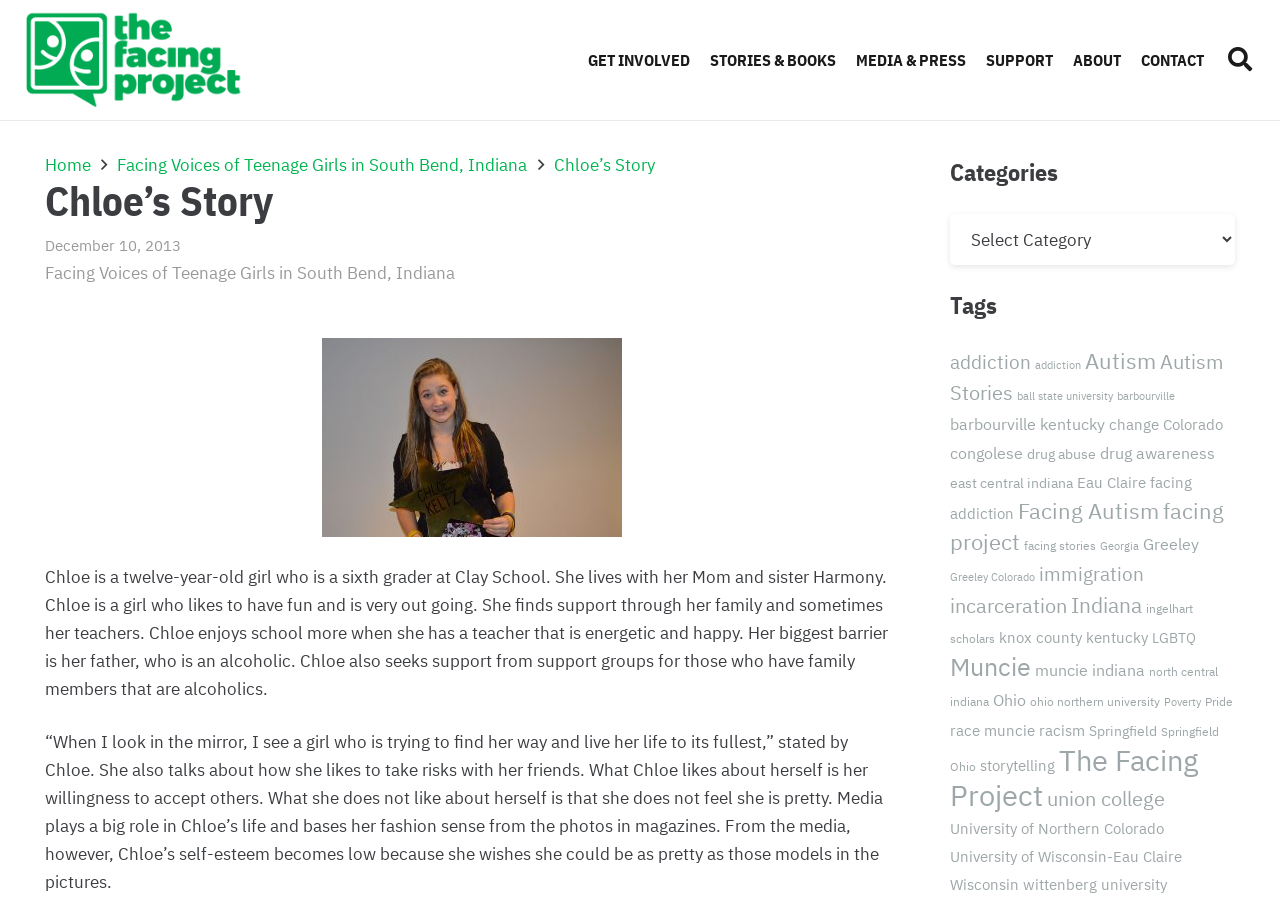Based on the element description Stories & Books, identify the bounding box of the UI element in the given webpage screenshot. The coordinates should be in the format (top-left x, top-left y, bottom-right x, bottom-right y) and must be between 0 and 1.

[0.547, 0.0, 0.661, 0.133]